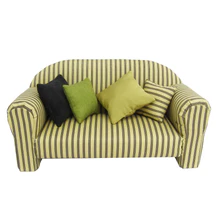Deliver an in-depth description of the image, highlighting major points.

This image features a charming striped couch adorned with an assortment of decorative pillows. The couch showcases a distinct pattern of alternating green and black stripes, adding a playful yet sophisticated touch to any space. Additionally, four colorful pillows in varying shades—black, green, and light yellow—provide comfort and visual interest, enhancing the couch's inviting appearance. This piece is part of a collection available for purchase, designed to add a stylish accent to home decor.